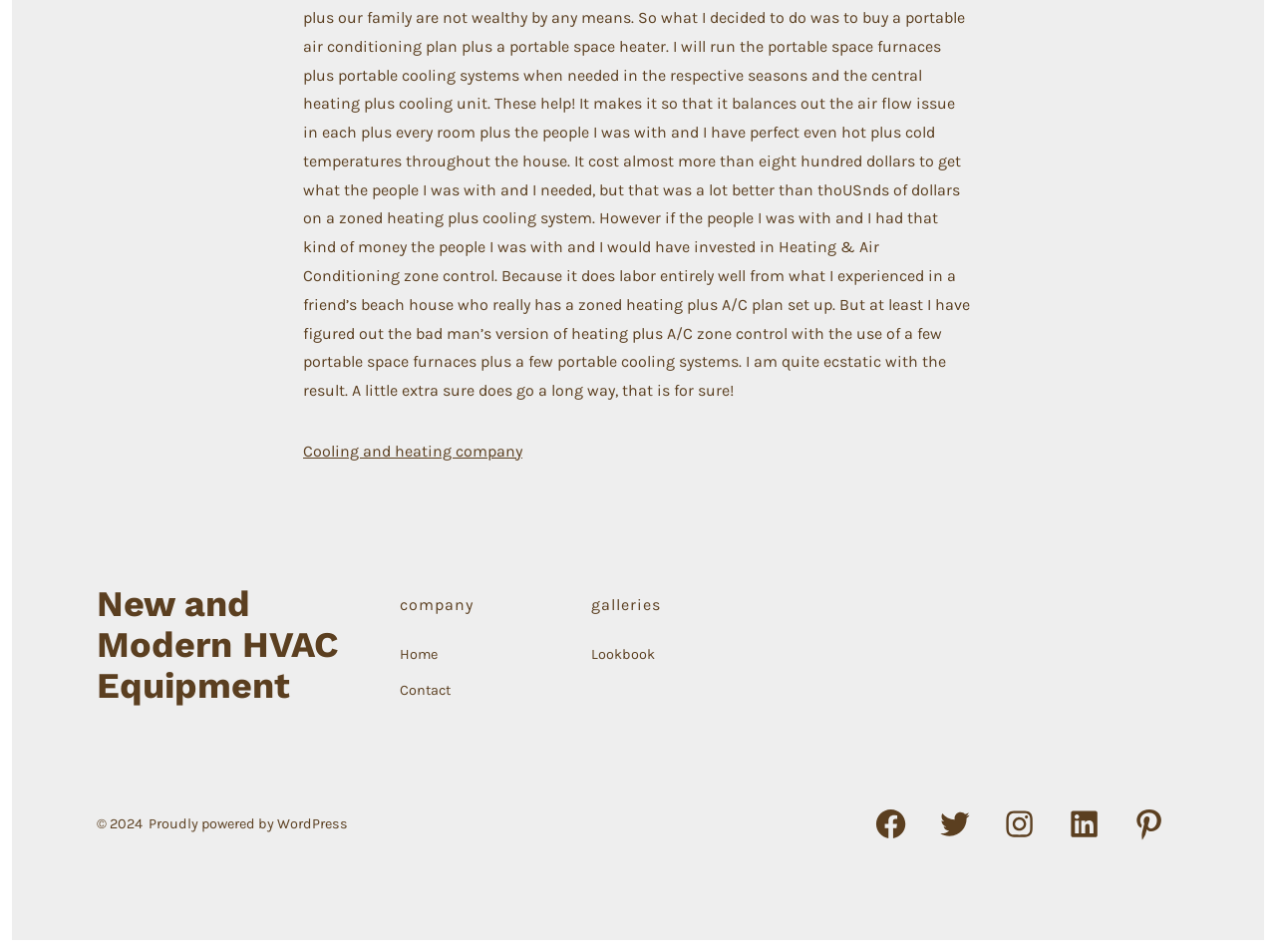Locate the bounding box coordinates for the element described below: "Home". The coordinates must be four float values between 0 and 1, formatted as [left, top, right, bottom].

[0.313, 0.679, 0.343, 0.697]